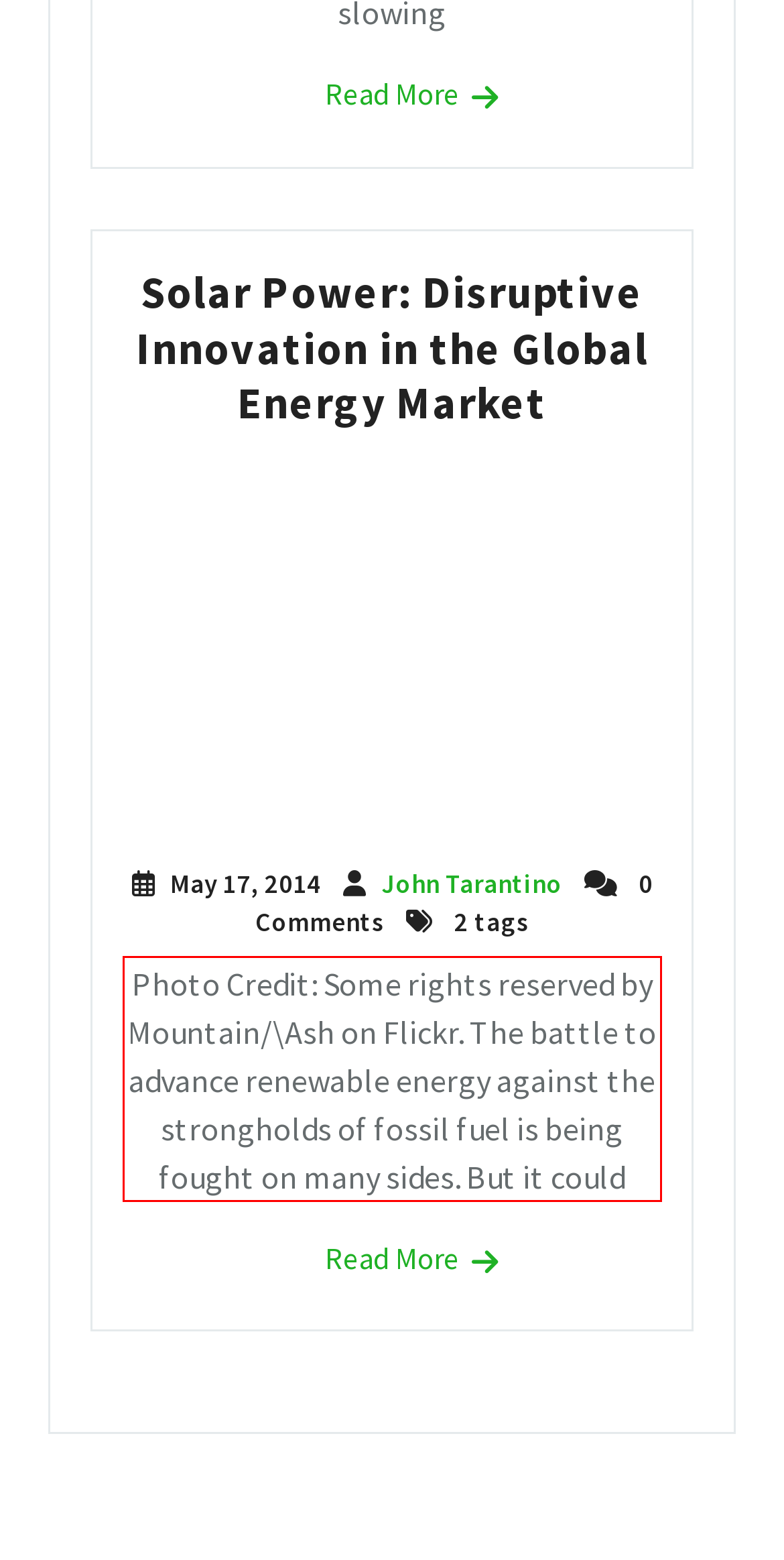Given a webpage screenshot with a red bounding box, perform OCR to read and deliver the text enclosed by the red bounding box.

Photo Credit: Some rights reserved by Mountain/\Ash on Flickr. The battle to advance renewable energy against the strongholds of fossil fuel is being fought on many sides. But it could